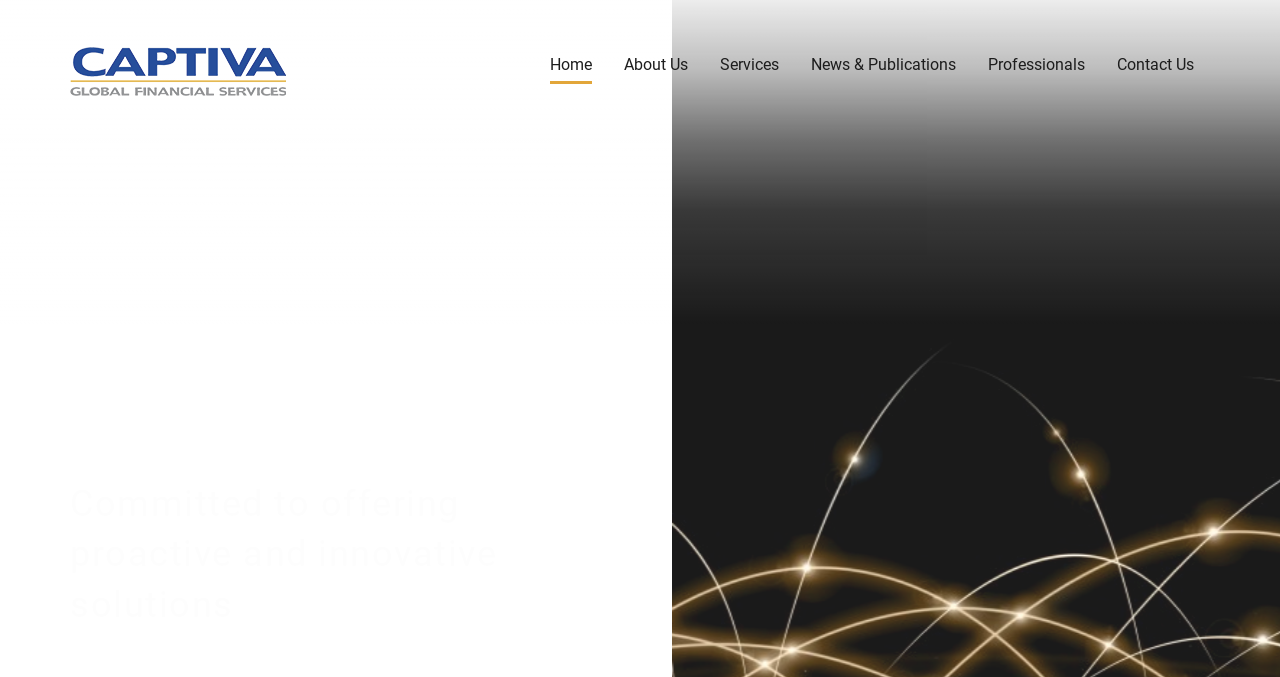Reply to the question below using a single word or brief phrase:
What is the name of the company?

Captiva